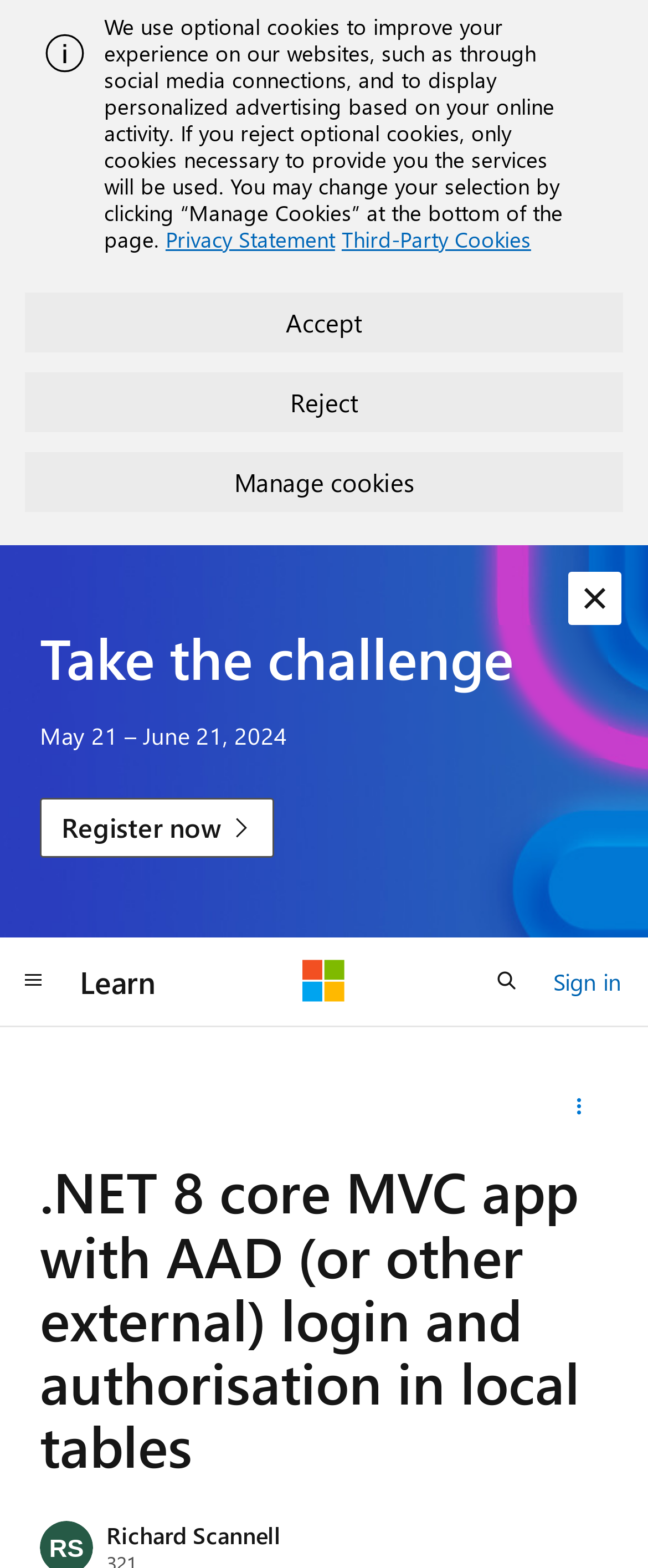Please provide a one-word or short phrase answer to the question:
What is the name of the person who asked the question?

Richard Scannell